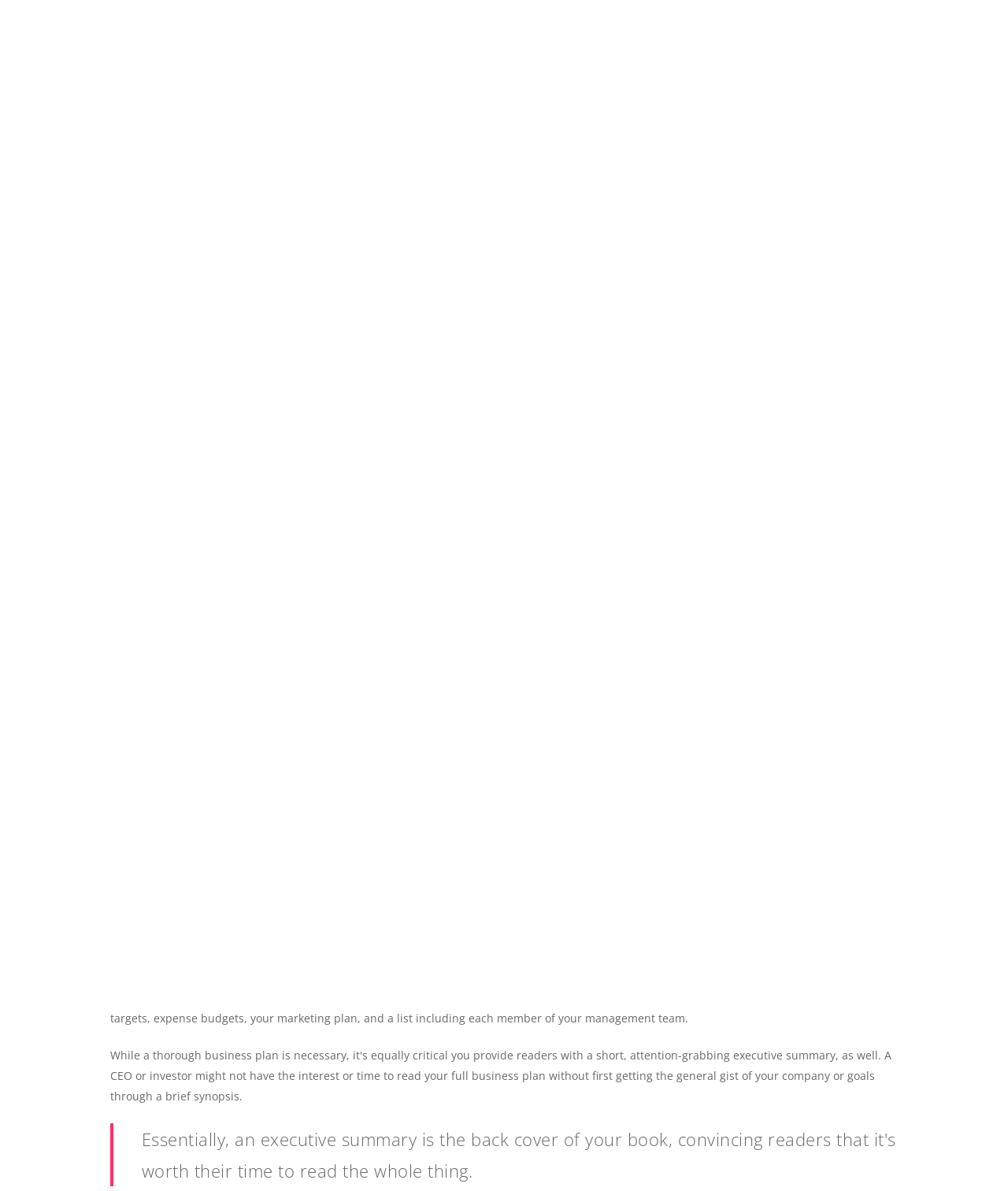Please find the bounding box coordinates for the clickable element needed to perform this instruction: "Explore the Industries link".

[0.397, 0.019, 0.471, 0.033]